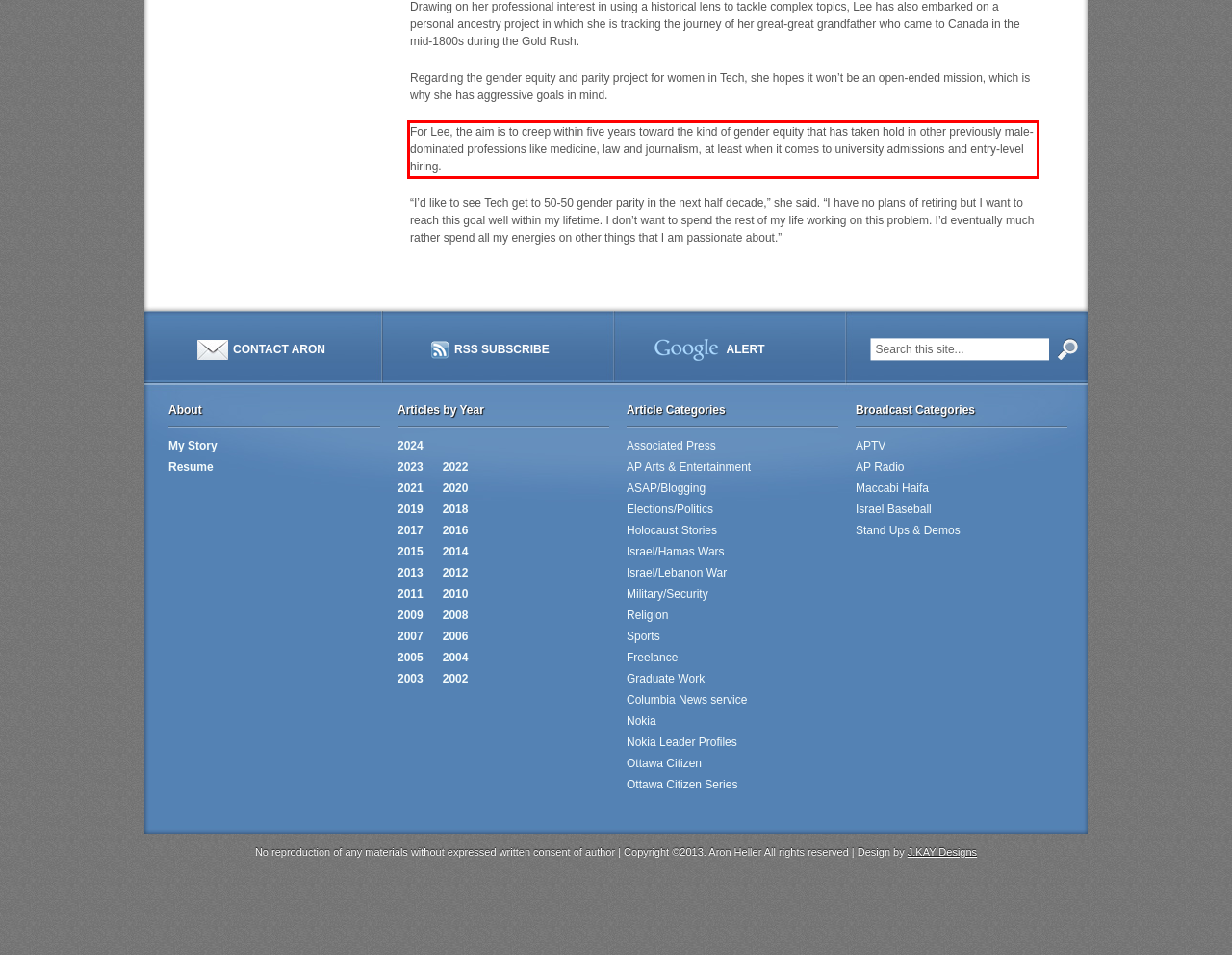Within the screenshot of a webpage, identify the red bounding box and perform OCR to capture the text content it contains.

For Lee, the aim is to creep within five years toward the kind of gender equity that has taken hold in other previously male-dominated professions like medicine, law and journalism, at least when it comes to university admissions and entry-level hiring.